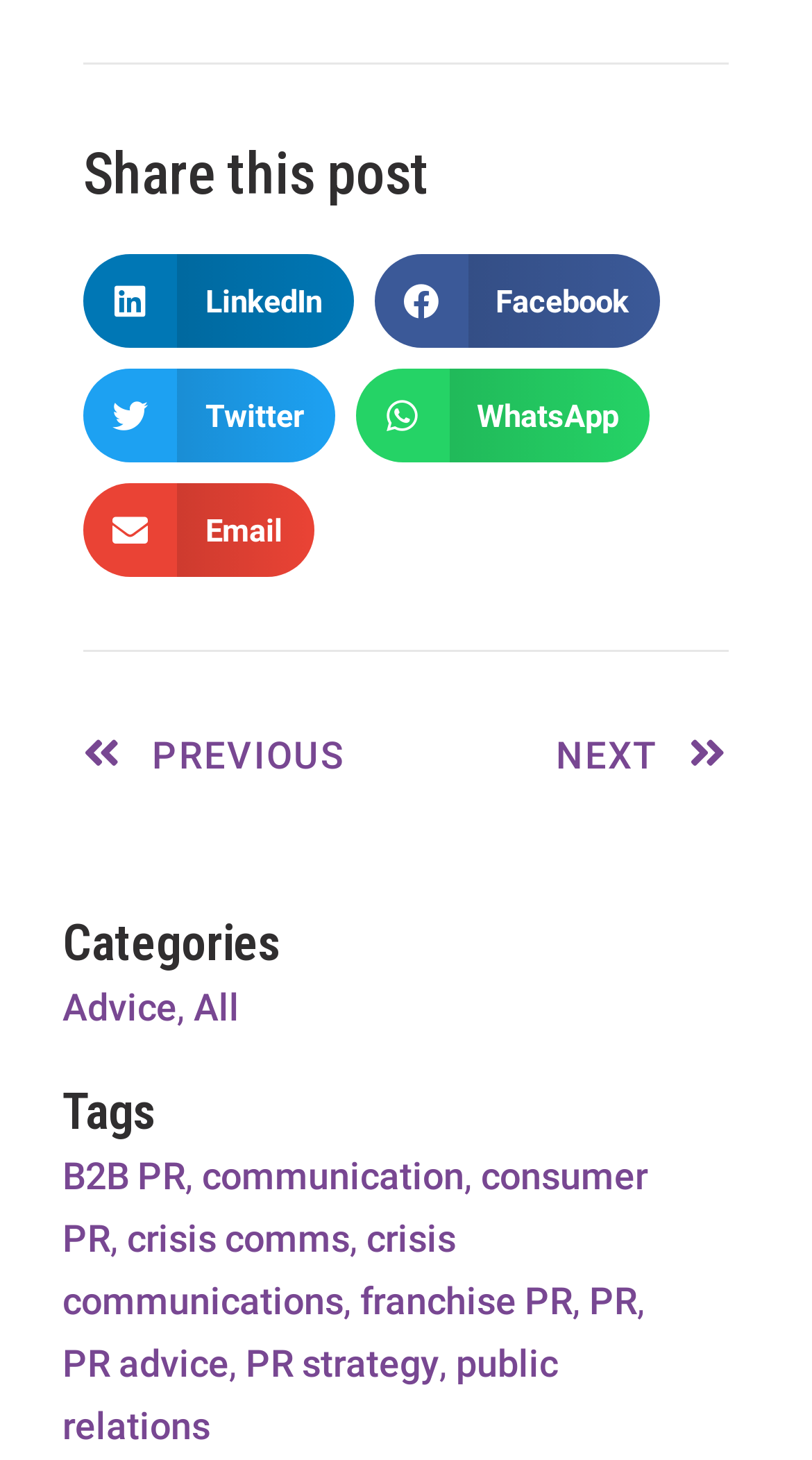Locate the bounding box coordinates of the area that needs to be clicked to fulfill the following instruction: "Share this post on Twitter". The coordinates should be in the format of four float numbers between 0 and 1, namely [left, top, right, bottom].

[0.103, 0.253, 0.412, 0.317]